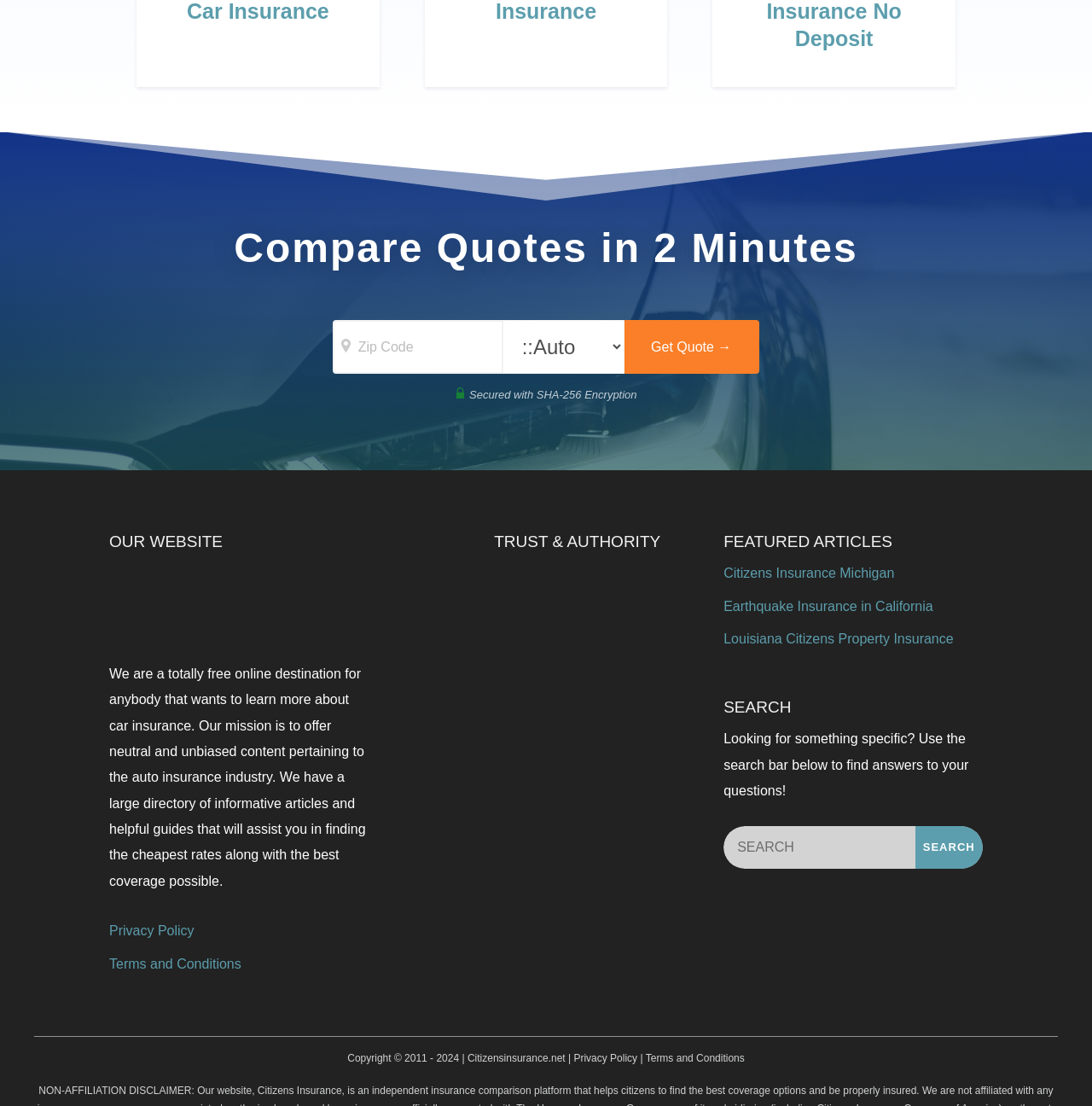Can you specify the bounding box coordinates of the area that needs to be clicked to fulfill the following instruction: "Search for something specific"?

[0.663, 0.747, 0.9, 0.785]